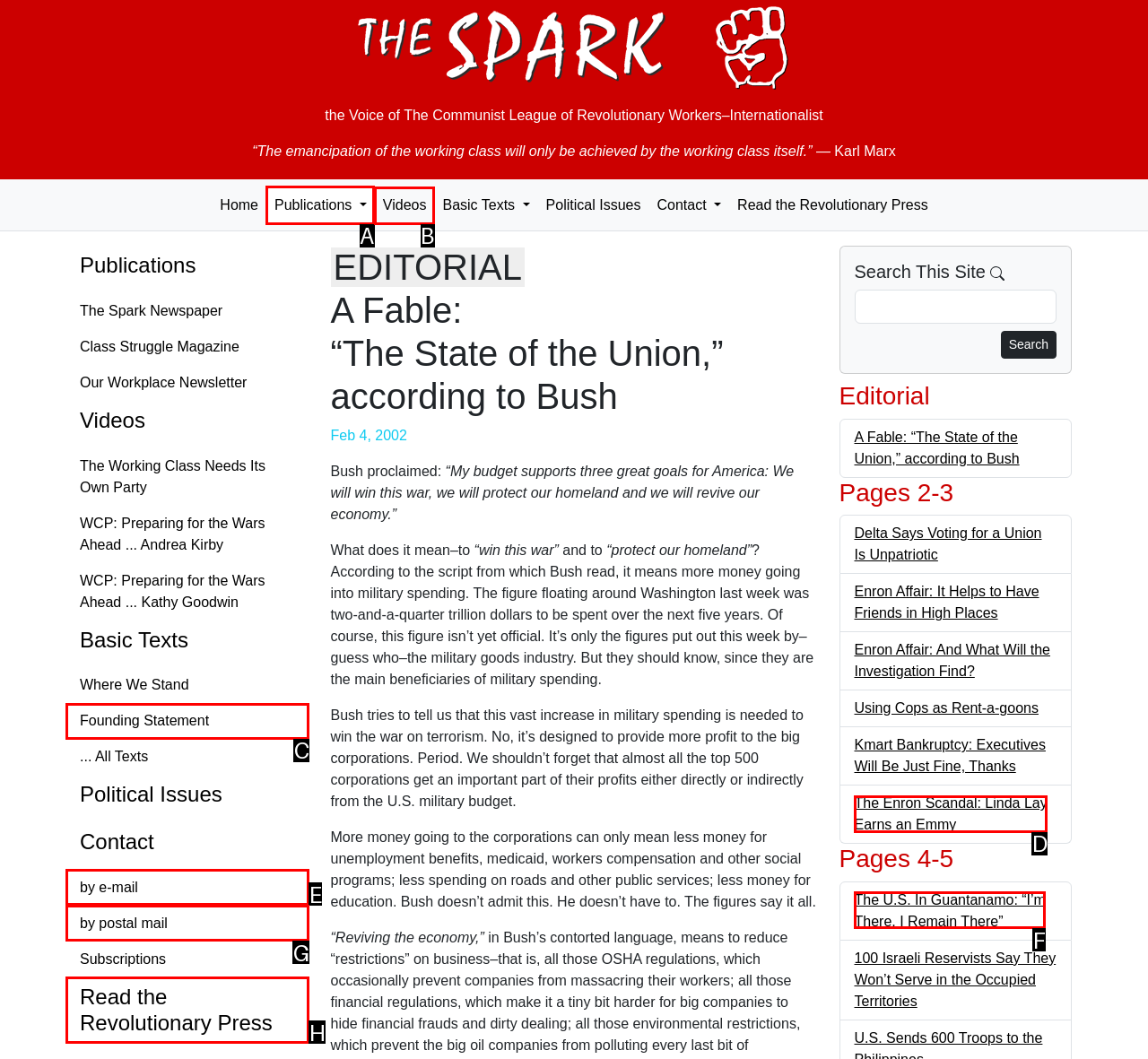Determine which HTML element should be clicked for this task: Click on the 'Publications' button
Provide the option's letter from the available choices.

A